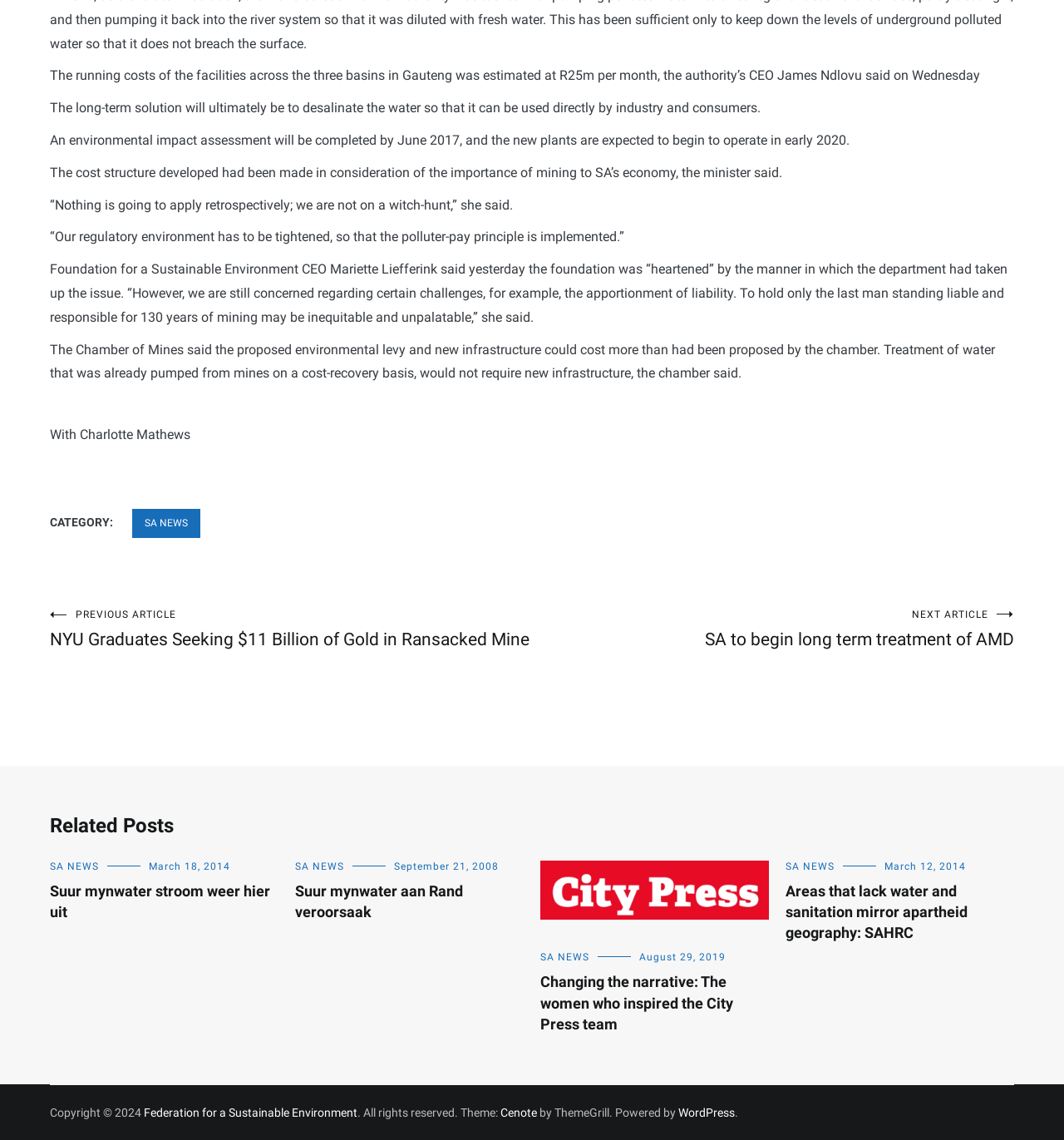Please provide the bounding box coordinates in the format (top-left x, top-left y, bottom-right x, bottom-right y). Remember, all values are floating point numbers between 0 and 1. What is the bounding box coordinate of the region described as: Suur mynwater aan Rand veroorsaak

[0.277, 0.774, 0.435, 0.808]